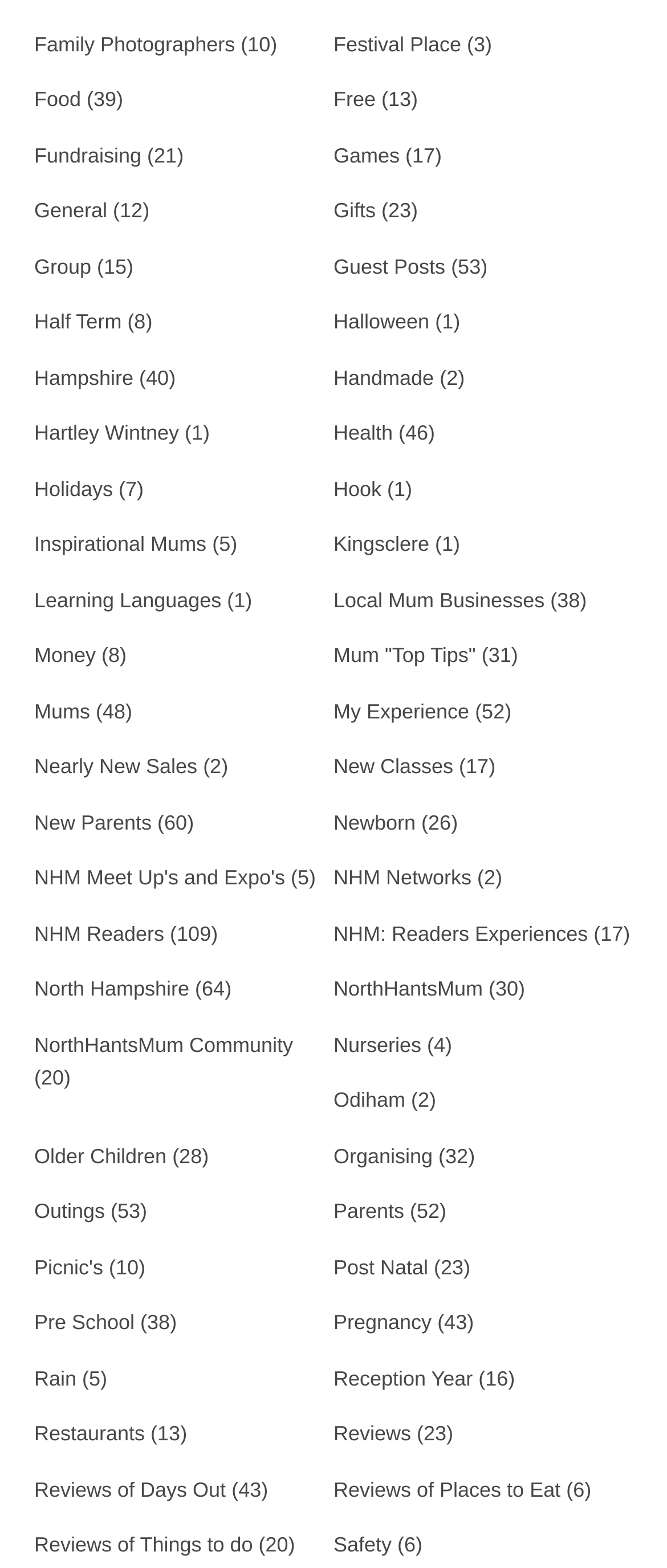Pinpoint the bounding box coordinates of the element to be clicked to execute the instruction: "Read about NHM Readers".

[0.051, 0.588, 0.246, 0.603]